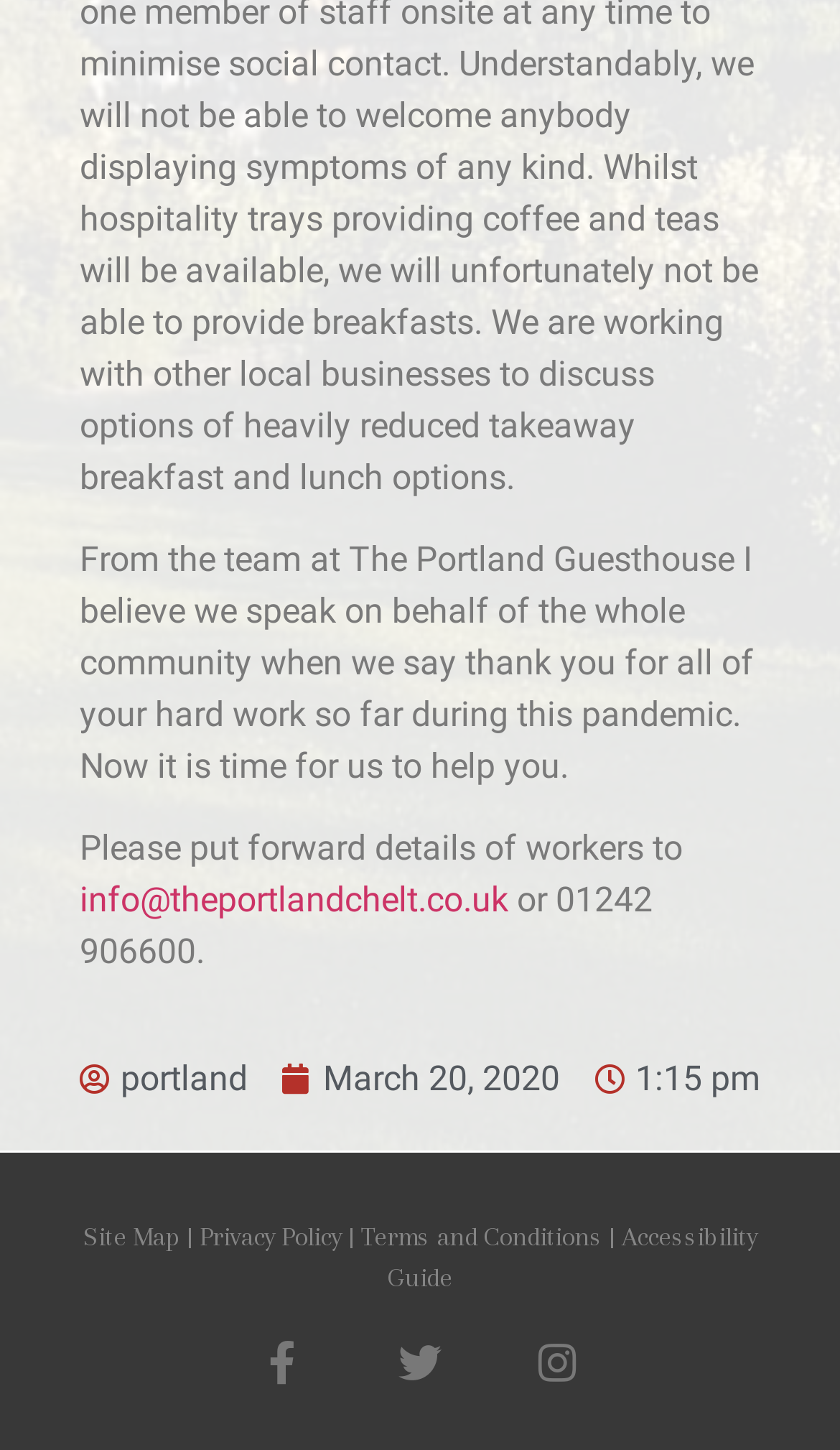For the element described, predict the bounding box coordinates as (top-left x, top-left y, bottom-right x, bottom-right y). All values should be between 0 and 1. Element description: March 20, 2020

[0.336, 0.726, 0.667, 0.762]